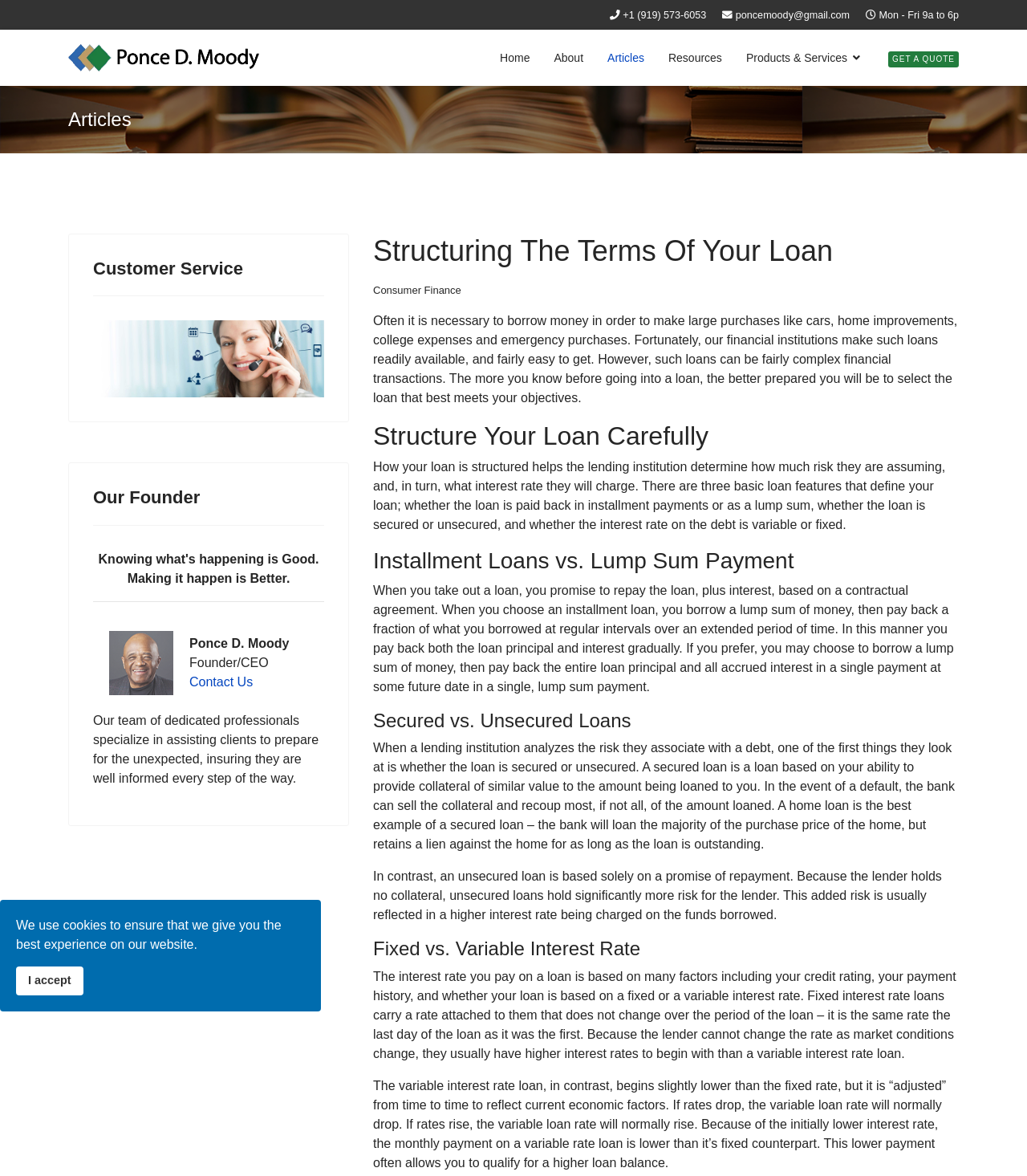What is the name of the founder of PONCE D. MOODY FUNDING?
Please give a well-detailed answer to the question.

I found the name of the founder by looking at the StaticText element with the text 'Ponce D. Moody' which is located under the heading 'Our Founder'.